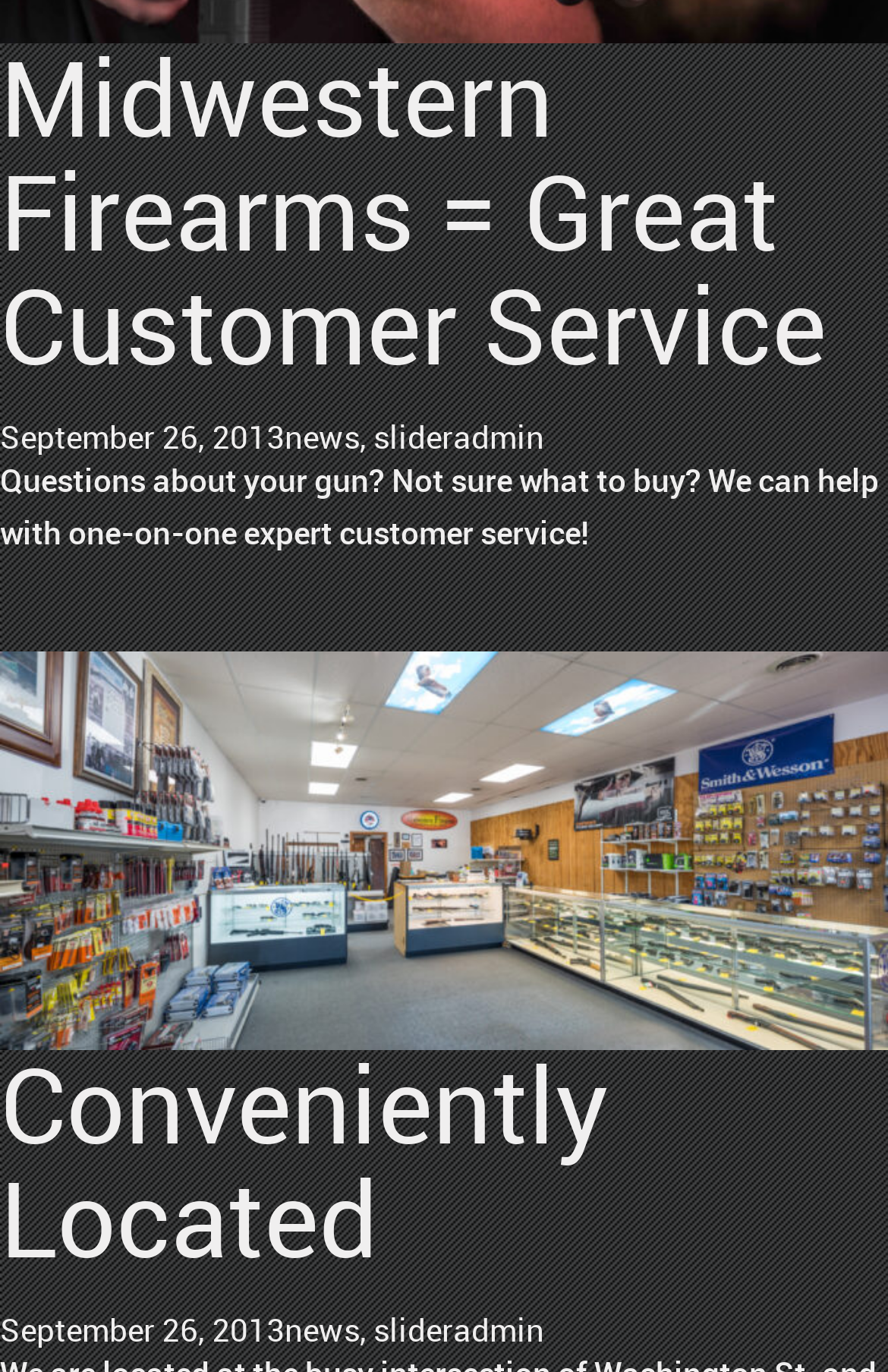Please answer the following question using a single word or phrase: 
When was the webpage last updated?

September 26, 2013